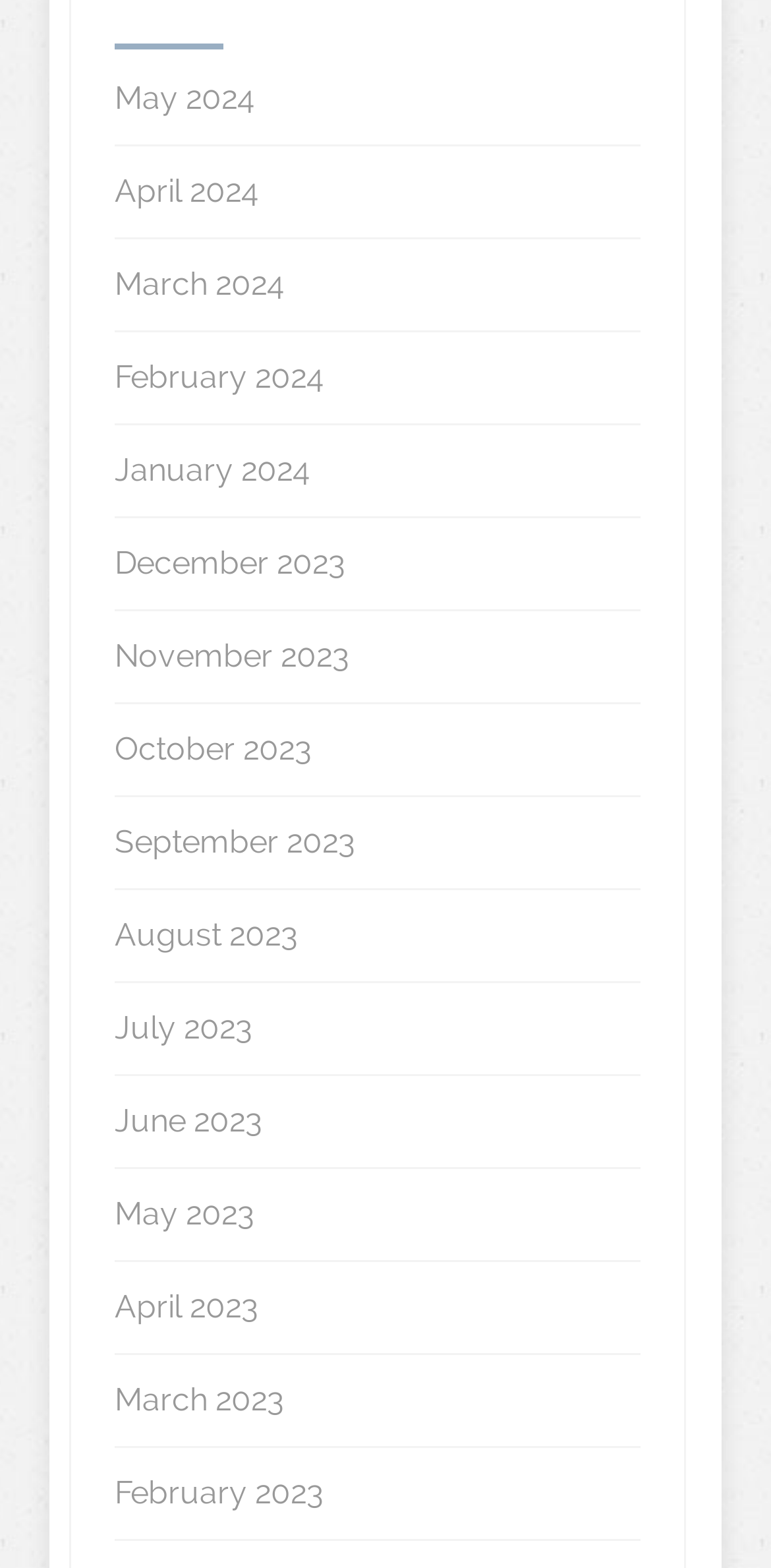Based on the element description: "August 2023", identify the bounding box coordinates for this UI element. The coordinates must be four float numbers between 0 and 1, listed as [left, top, right, bottom].

[0.149, 0.568, 0.387, 0.626]